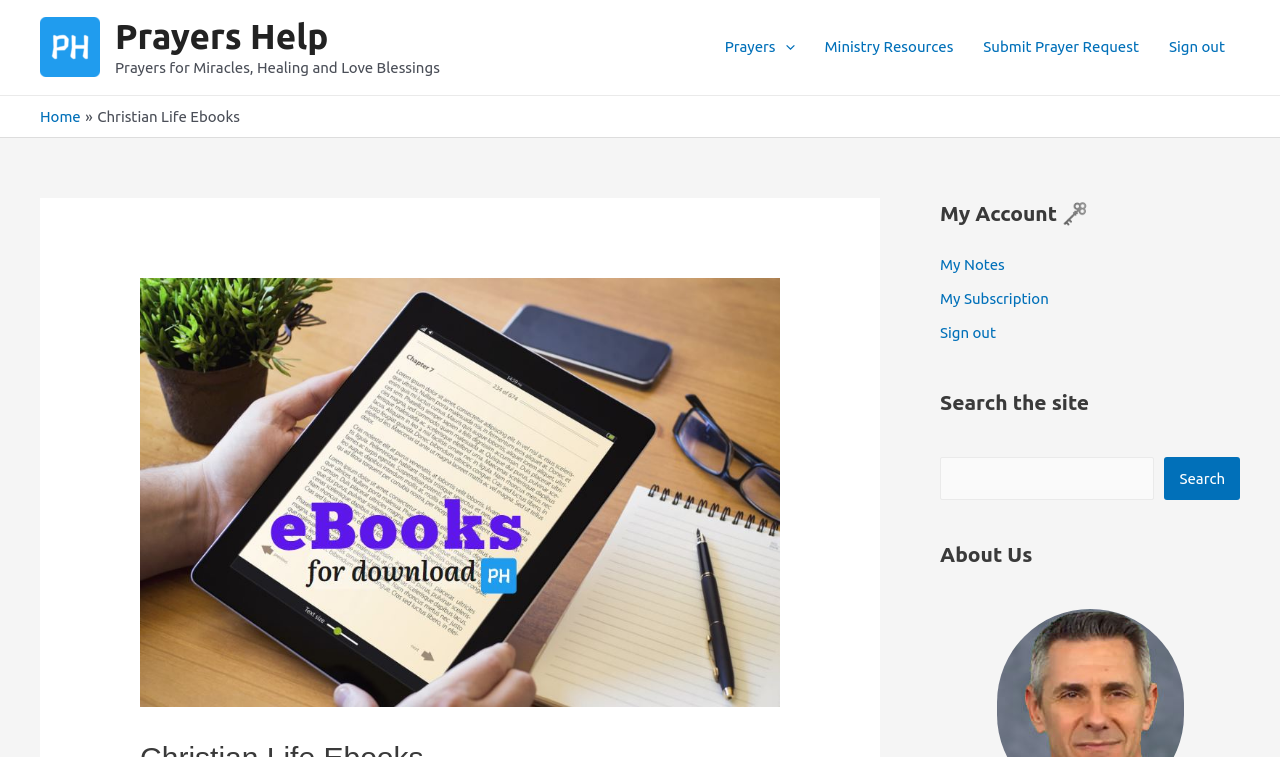Utilize the details in the image to thoroughly answer the following question: What is the purpose of the application icon?

I examined the application icon in the site navigation section and found that it is used to toggle the menu.